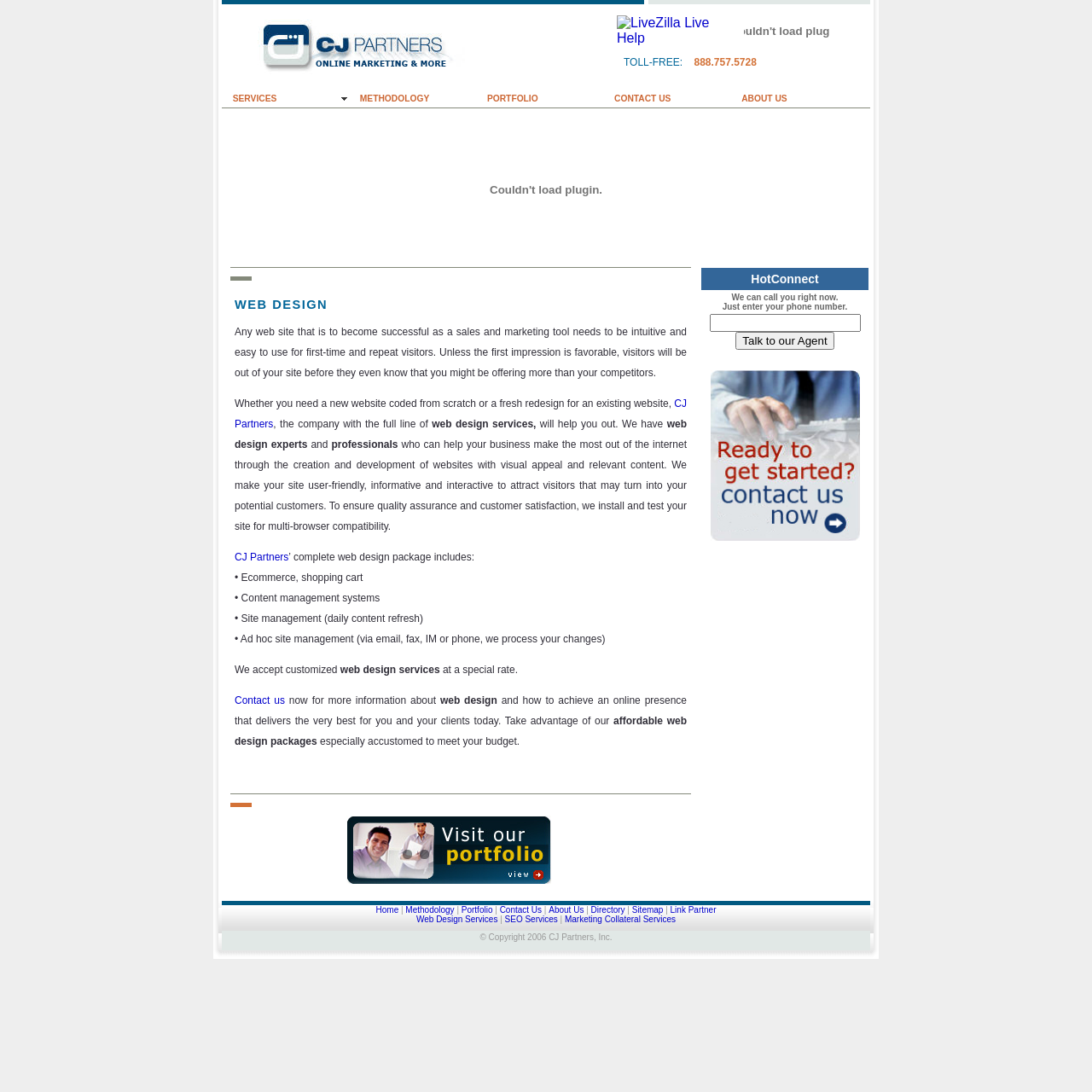Provide a one-word or short-phrase answer to the question:
What services does CJ Partners offer?

Web design services